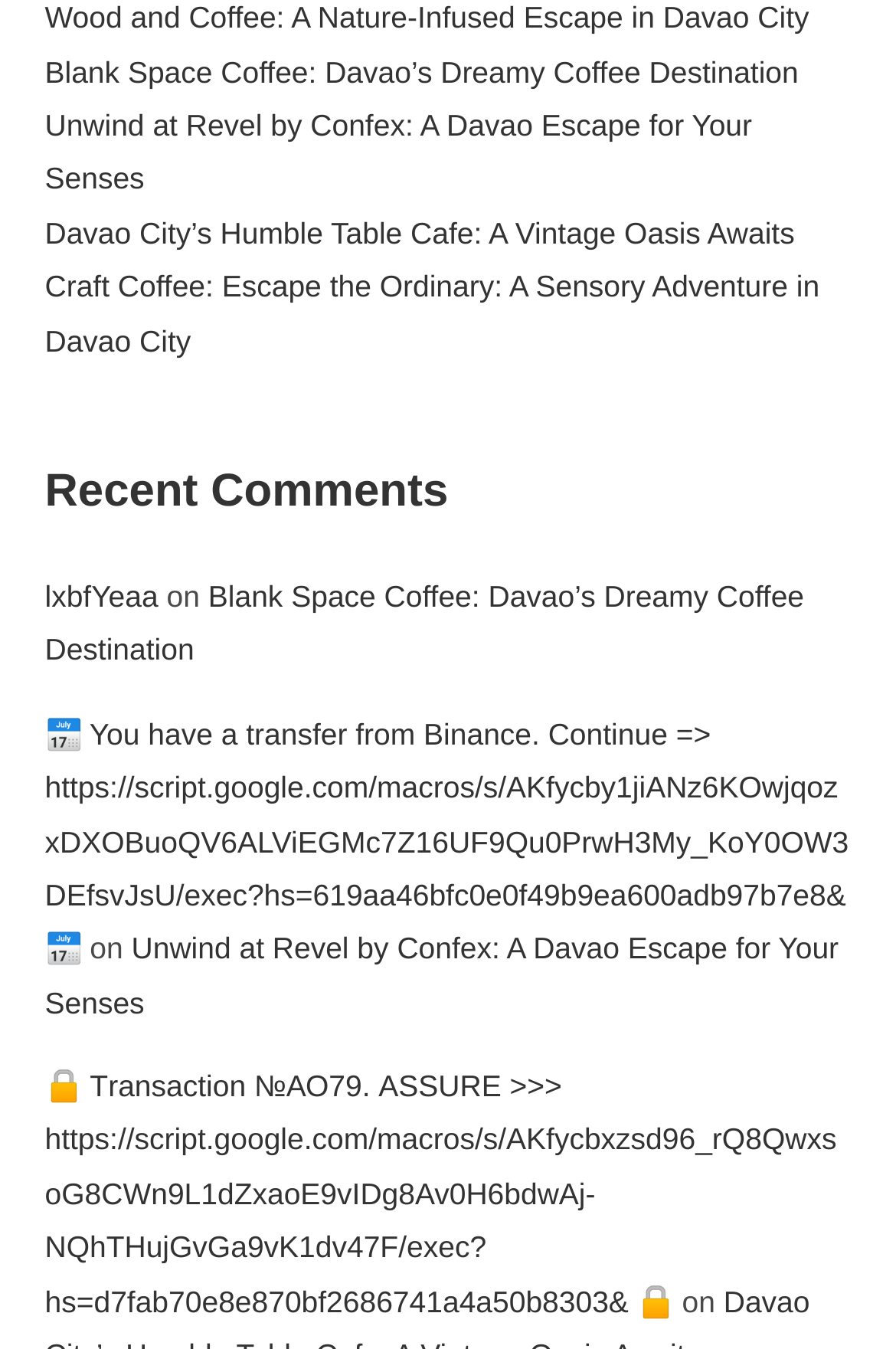Please pinpoint the bounding box coordinates for the region I should click to adhere to this instruction: "Check the transfer from Binance".

[0.05, 0.531, 0.947, 0.716]